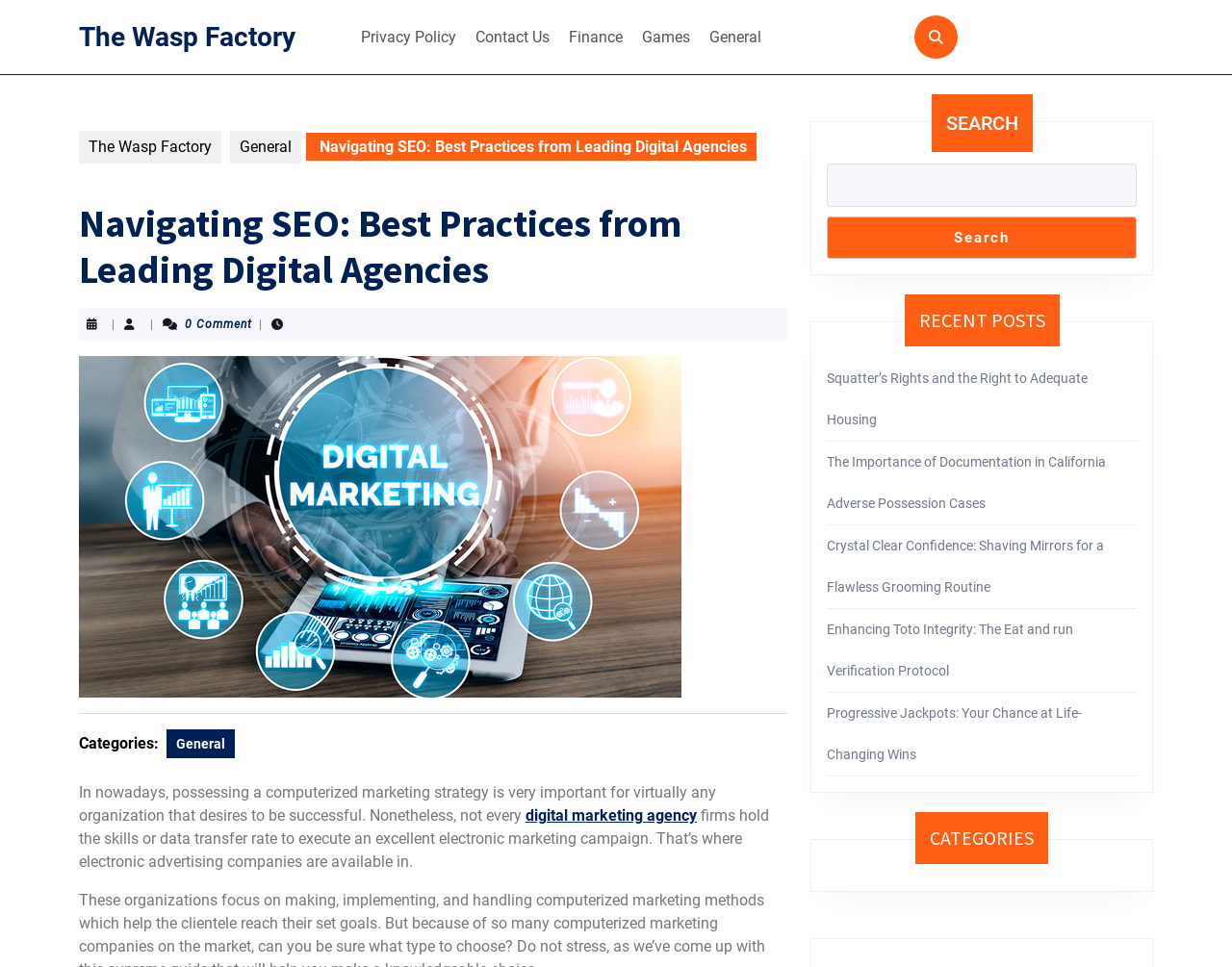Please specify the bounding box coordinates of the element that should be clicked to execute the given instruction: 'Search for something'. Ensure the coordinates are four float numbers between 0 and 1, expressed as [left, top, right, bottom].

[0.671, 0.169, 0.923, 0.213]